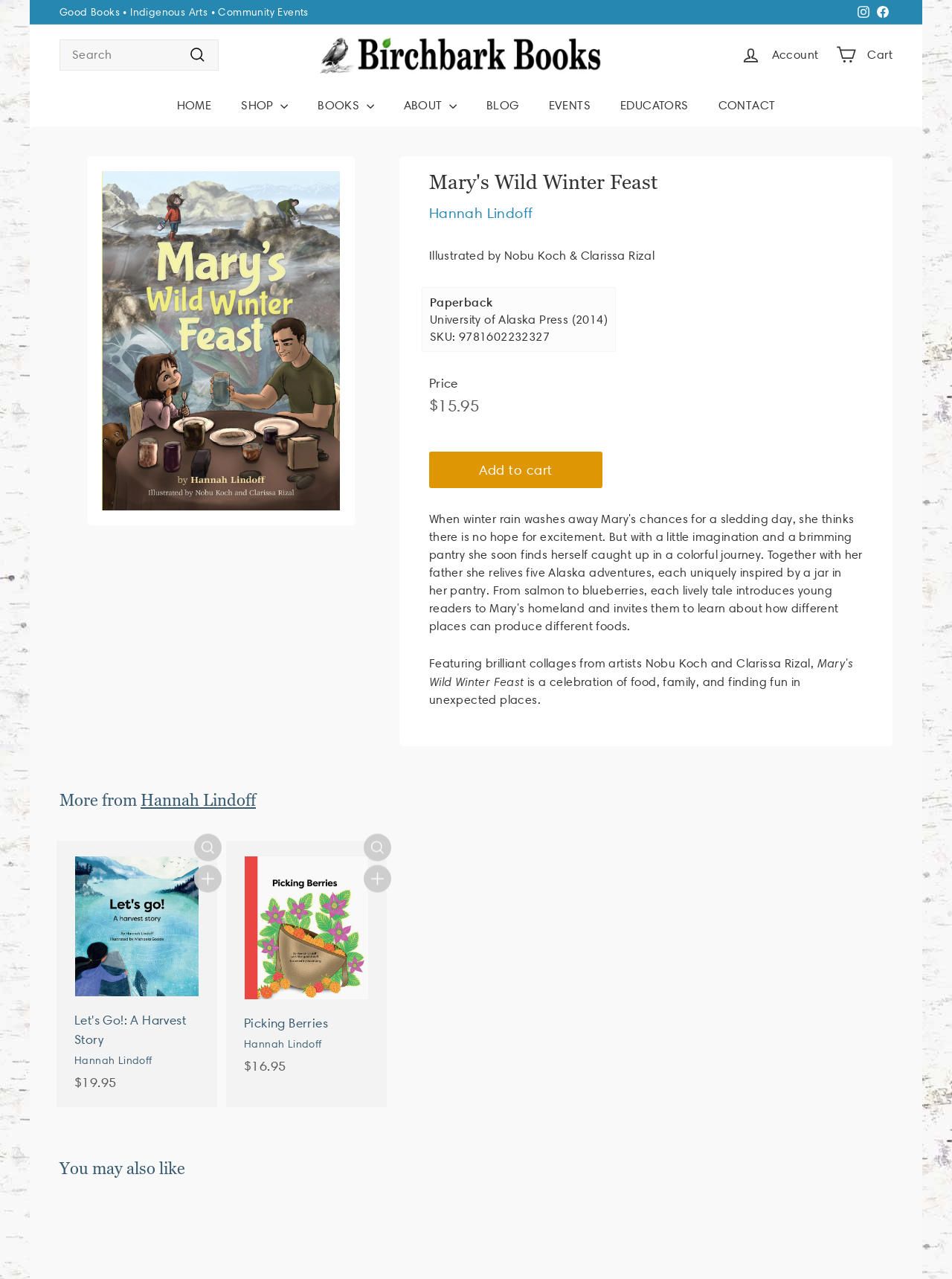Please identify the bounding box coordinates of the element that needs to be clicked to perform the following instruction: "Contact Warren Institute".

None